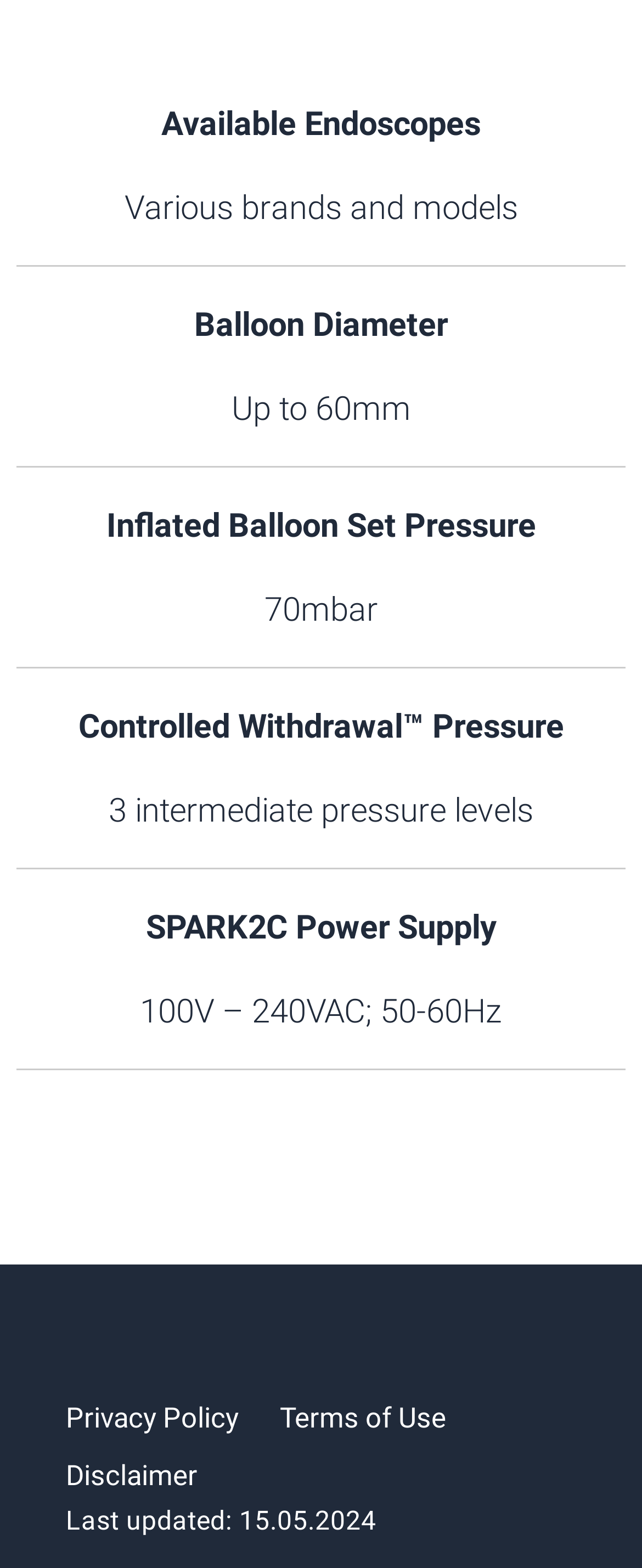What is the last updated date?
Please ensure your answer is as detailed and informative as possible.

I found the answer by looking at the footer section of the webpage. There is a text 'Last updated: 15.05.2024' which indicates the last updated date.